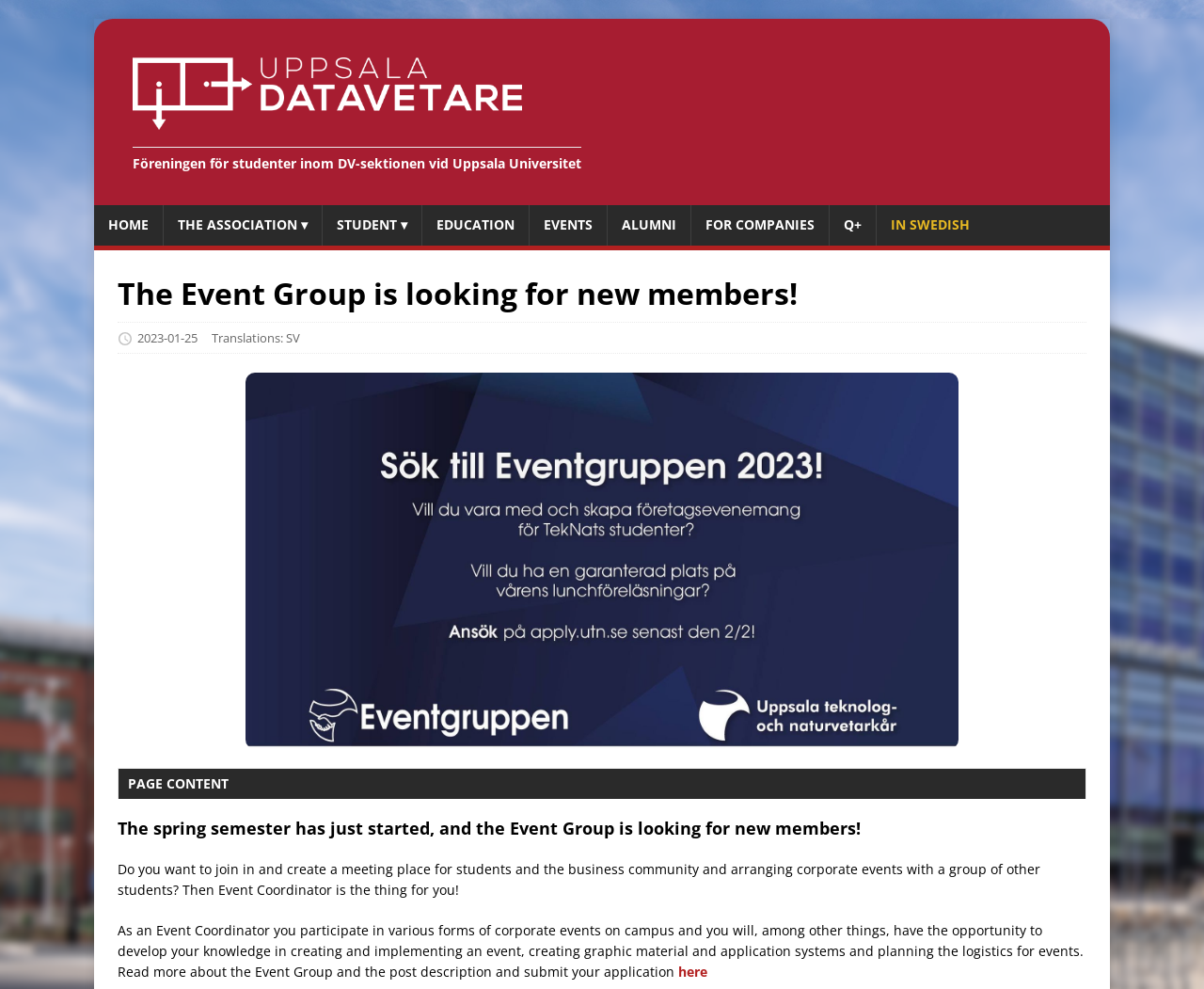Please give the bounding box coordinates of the area that should be clicked to fulfill the following instruction: "View the association information". The coordinates should be in the format of four float numbers from 0 to 1, i.e., [left, top, right, bottom].

[0.136, 0.208, 0.267, 0.248]